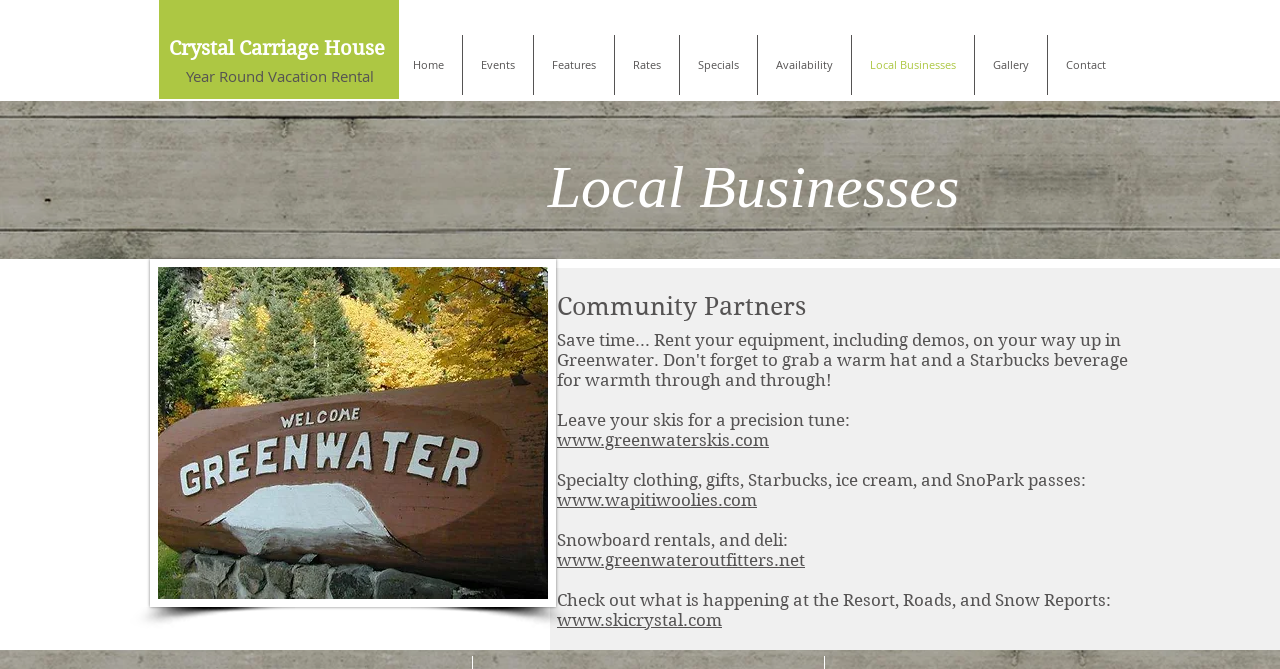Find and extract the text of the primary heading on the webpage.

Crystal Carriage House